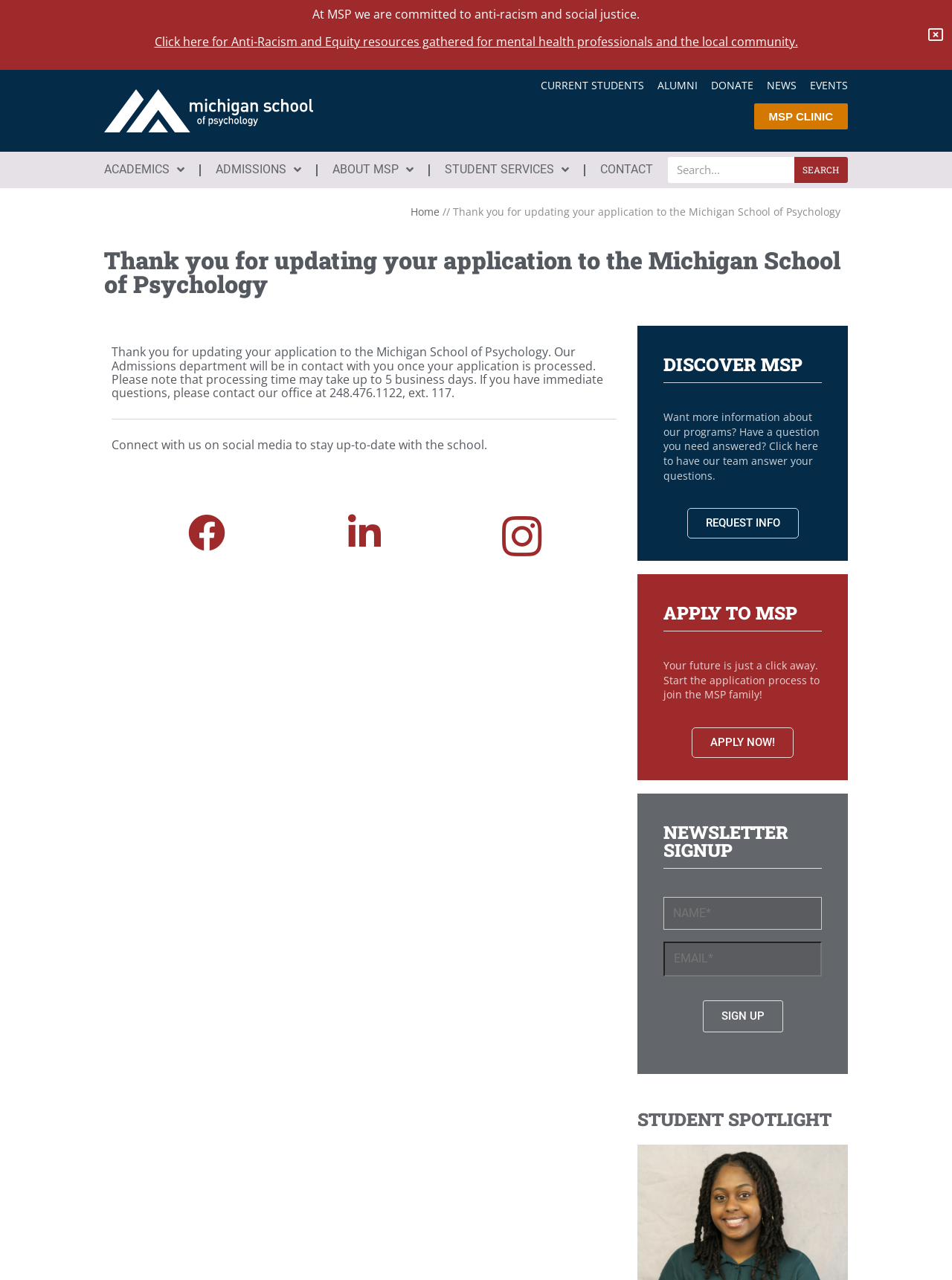Please identify the bounding box coordinates of the clickable element to fulfill the following instruction: "Click the 'REQUEST INFO' link". The coordinates should be four float numbers between 0 and 1, i.e., [left, top, right, bottom].

[0.722, 0.397, 0.839, 0.421]